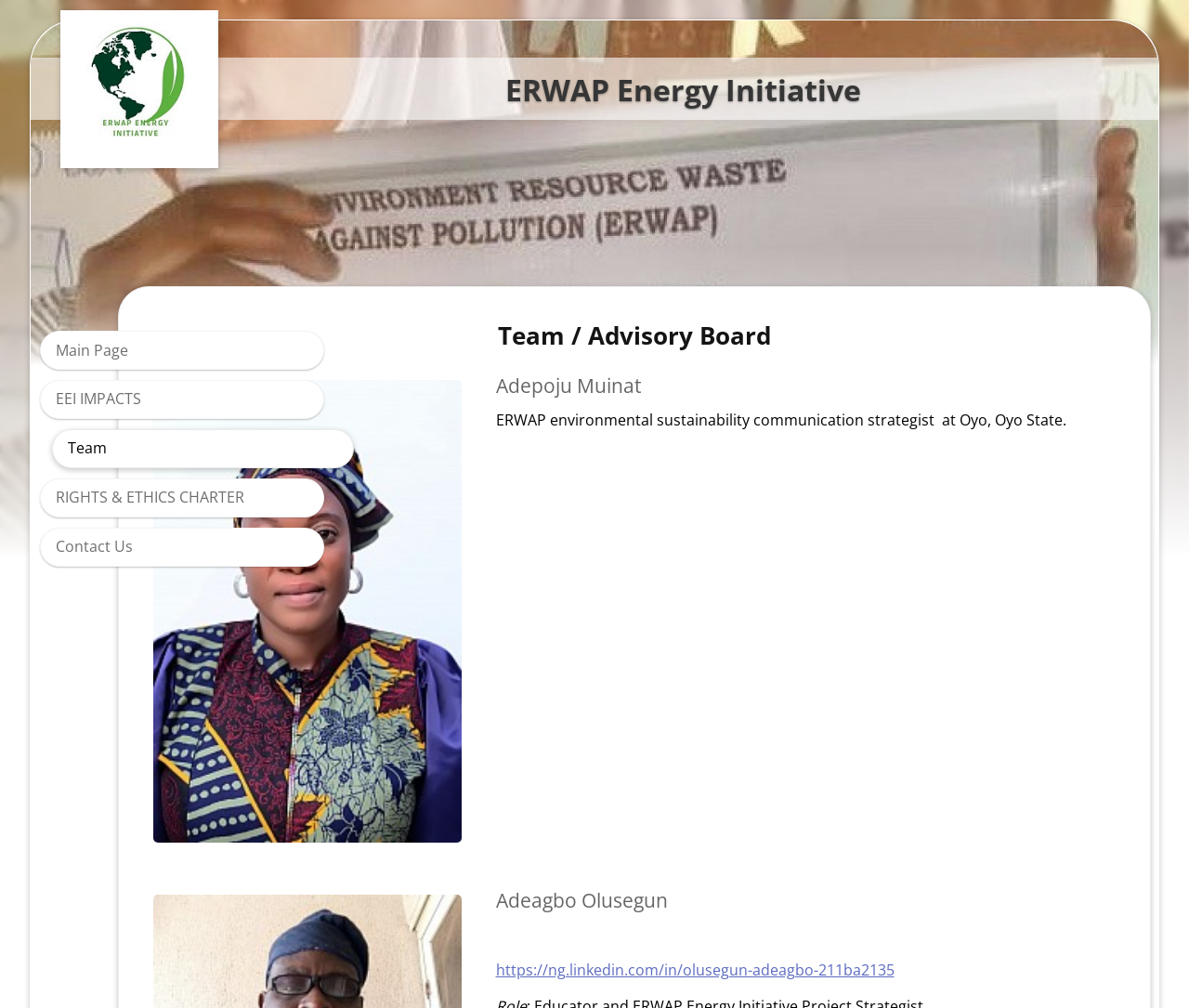Locate the bounding box coordinates of the area where you should click to accomplish the instruction: "learn more about Adeagbo Olusegun".

[0.534, 0.85, 0.869, 0.87]